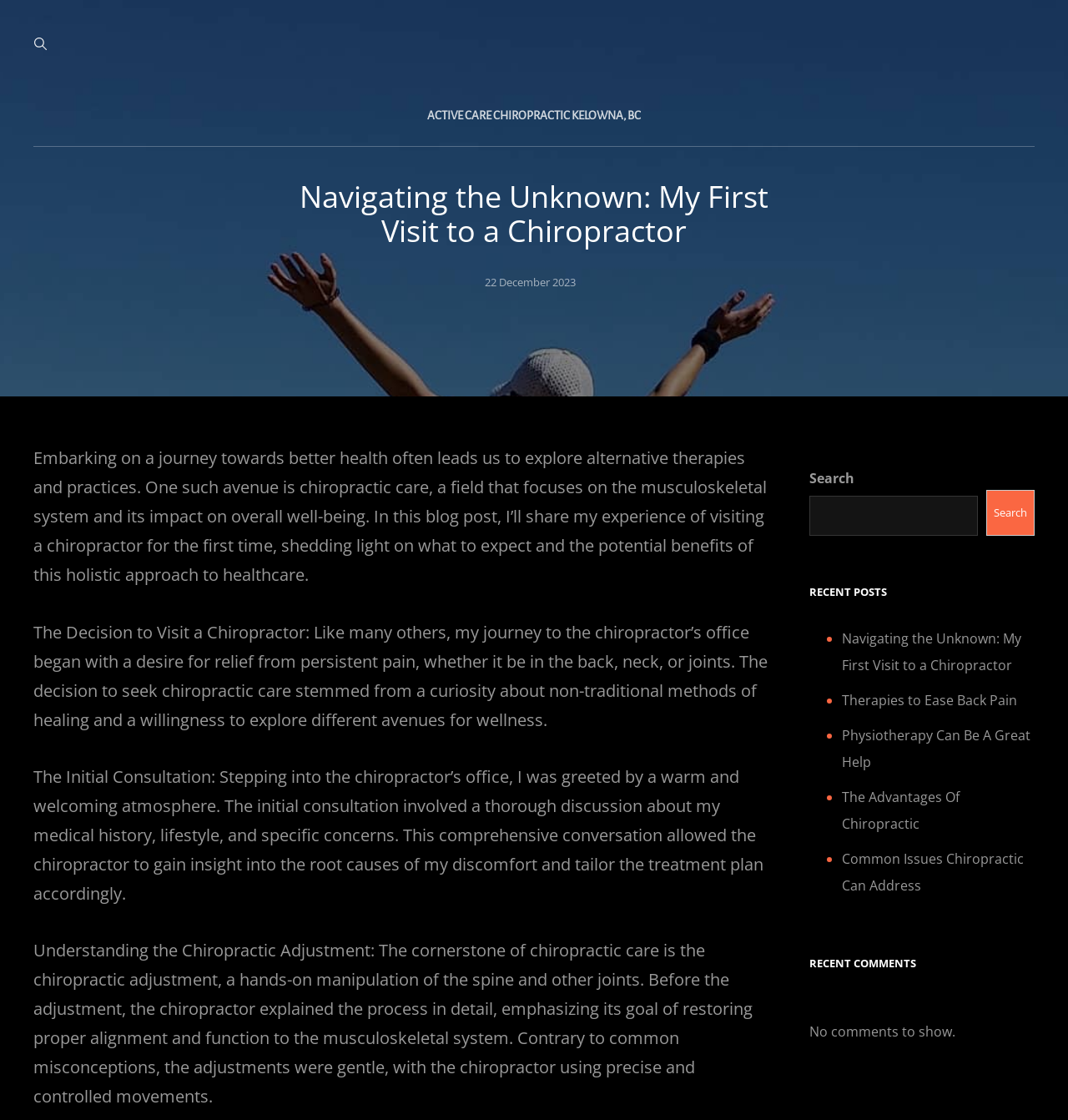Provide the bounding box coordinates of the area you need to click to execute the following instruction: "Read the 'Navigating the Unknown: My First Visit to a Chiropractor' blog post".

[0.789, 0.562, 0.957, 0.602]